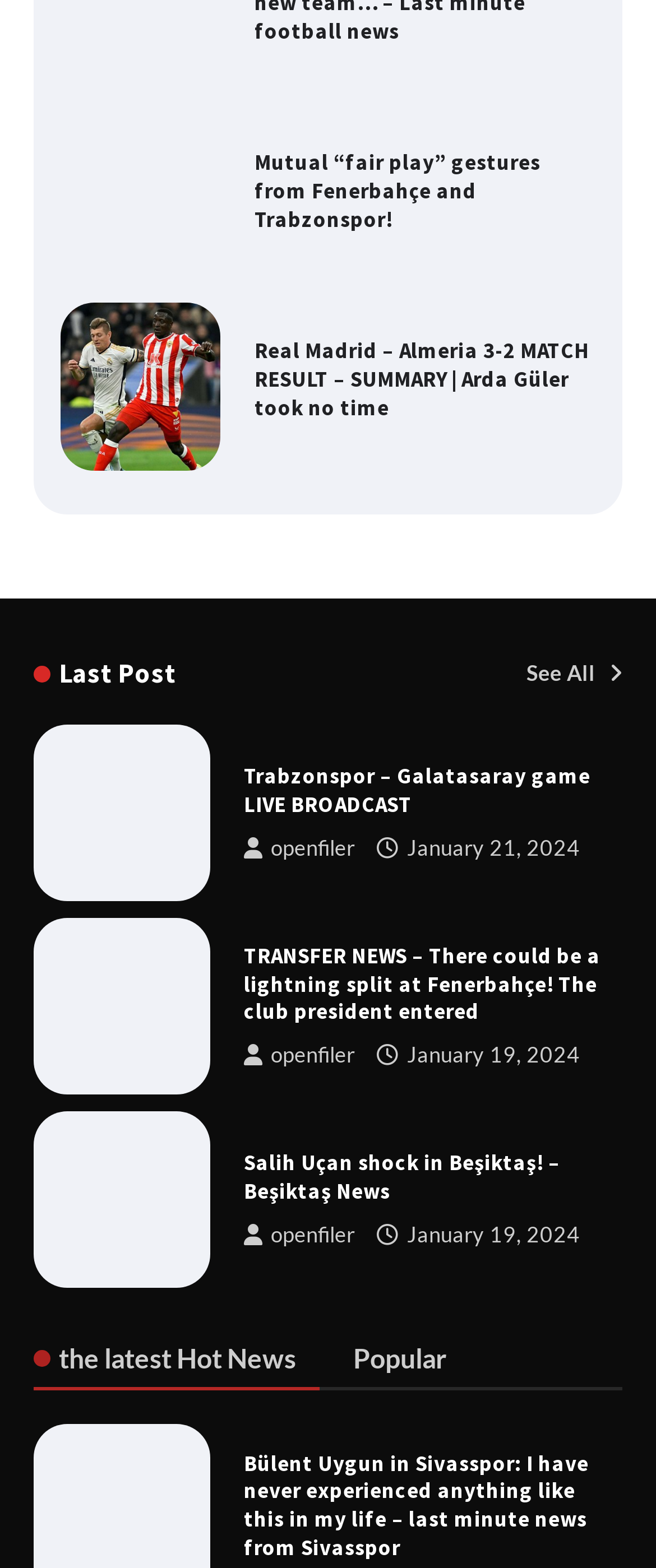Locate the bounding box coordinates of the area to click to fulfill this instruction: "Read Bülent Uygun in Sivasspor news". The bounding box should be presented as four float numbers between 0 and 1, in the order [left, top, right, bottom].

[0.372, 0.924, 0.923, 0.995]